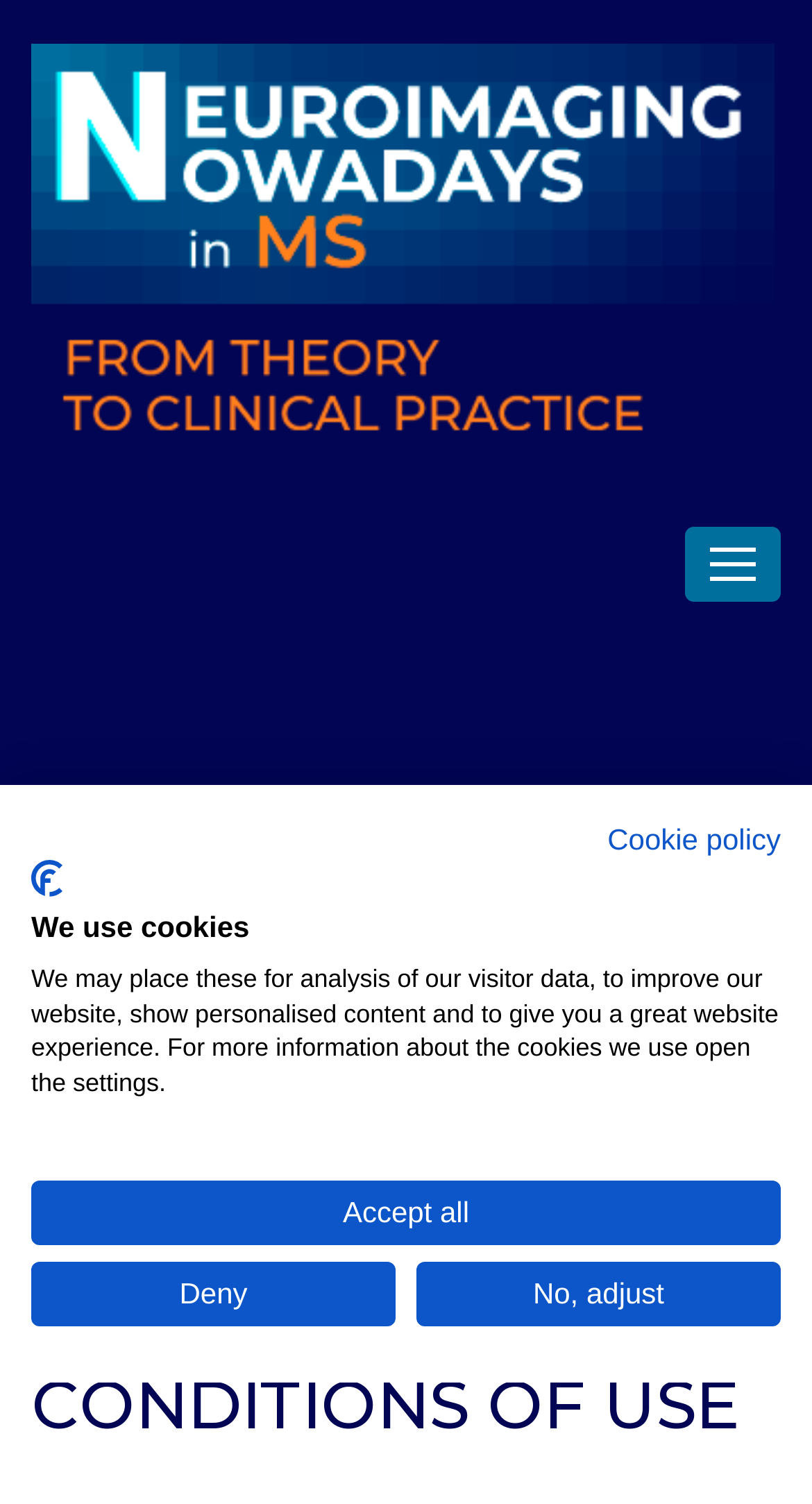Locate the primary headline on the webpage and provide its text.

TERMS AND CONDITIONS OF USE